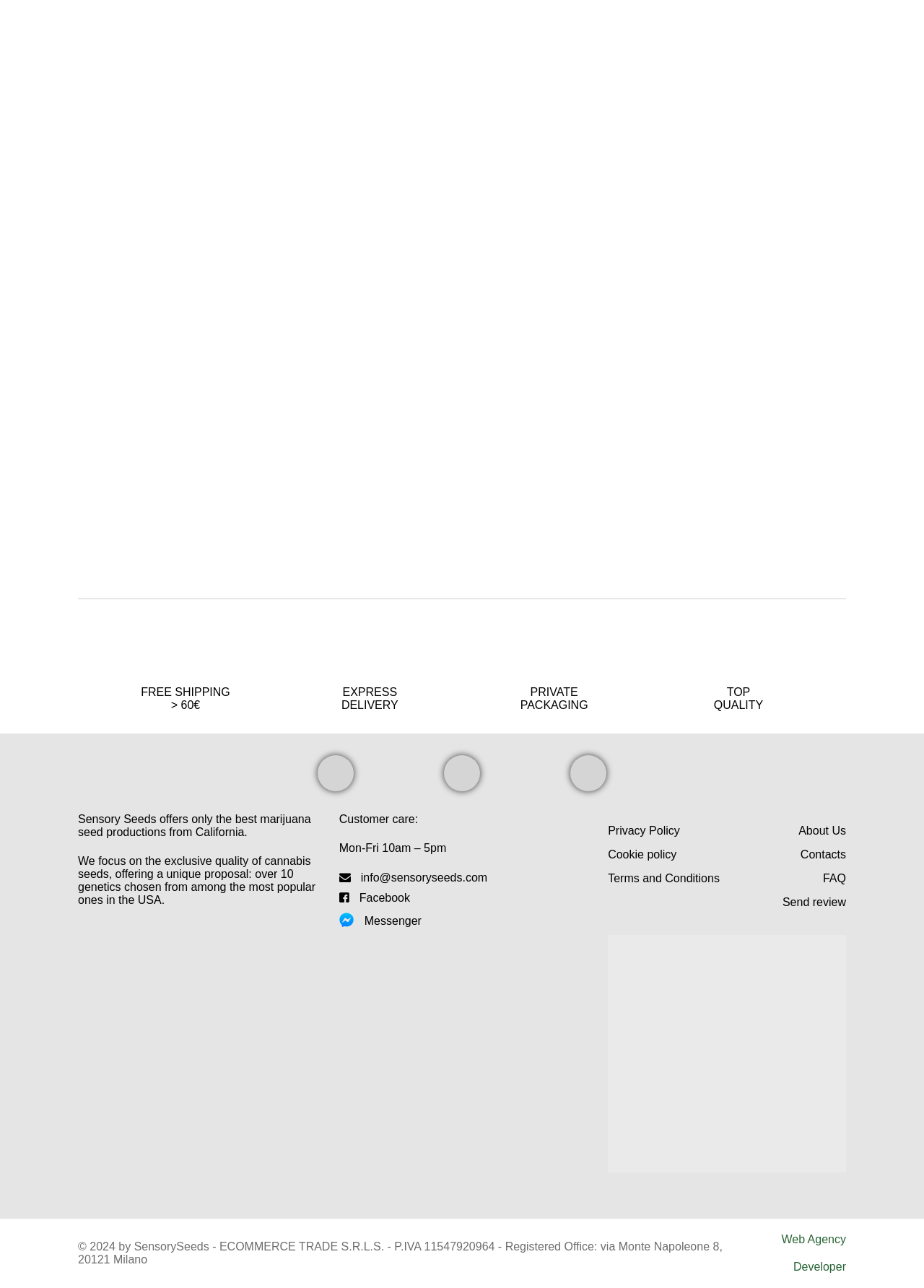Locate the bounding box coordinates of the element that should be clicked to fulfill the instruction: "Contact us through email".

[0.39, 0.668, 0.527, 0.695]